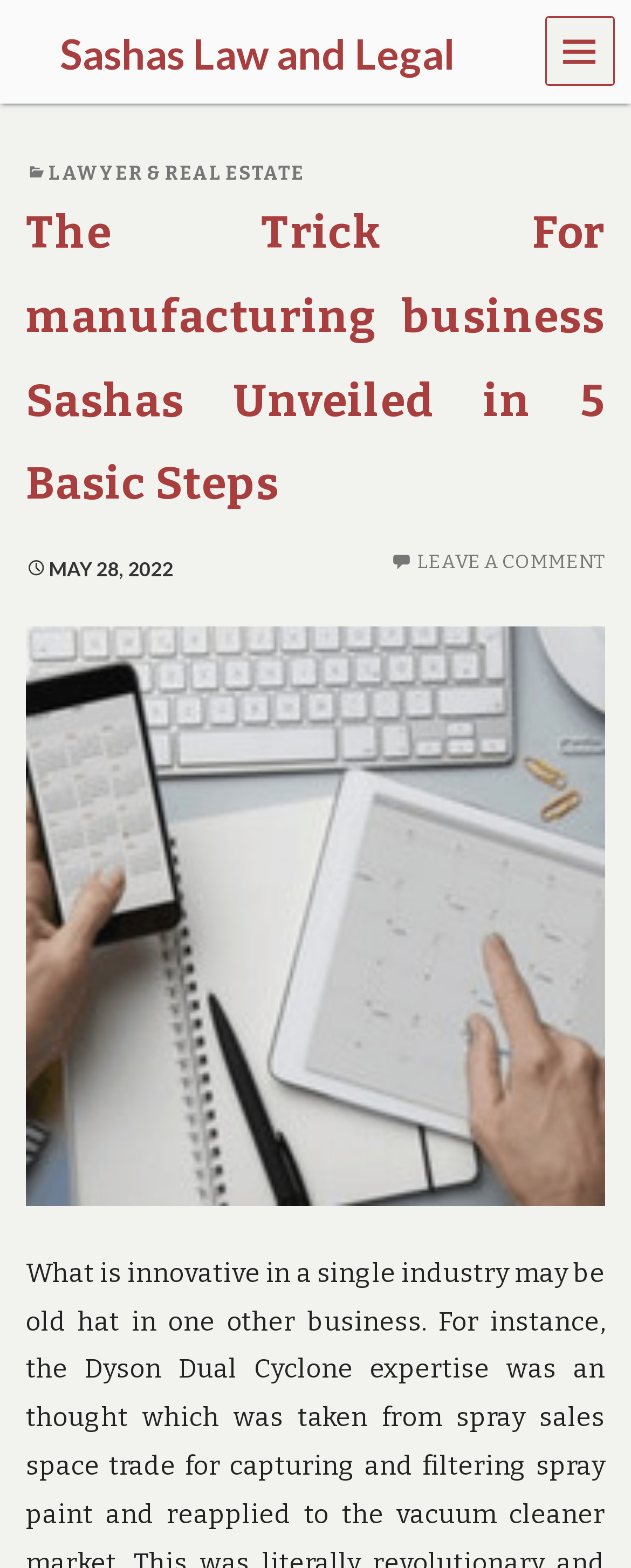What is the date of the article?
Identify the answer in the screenshot and reply with a single word or phrase.

MAY 28, 2022